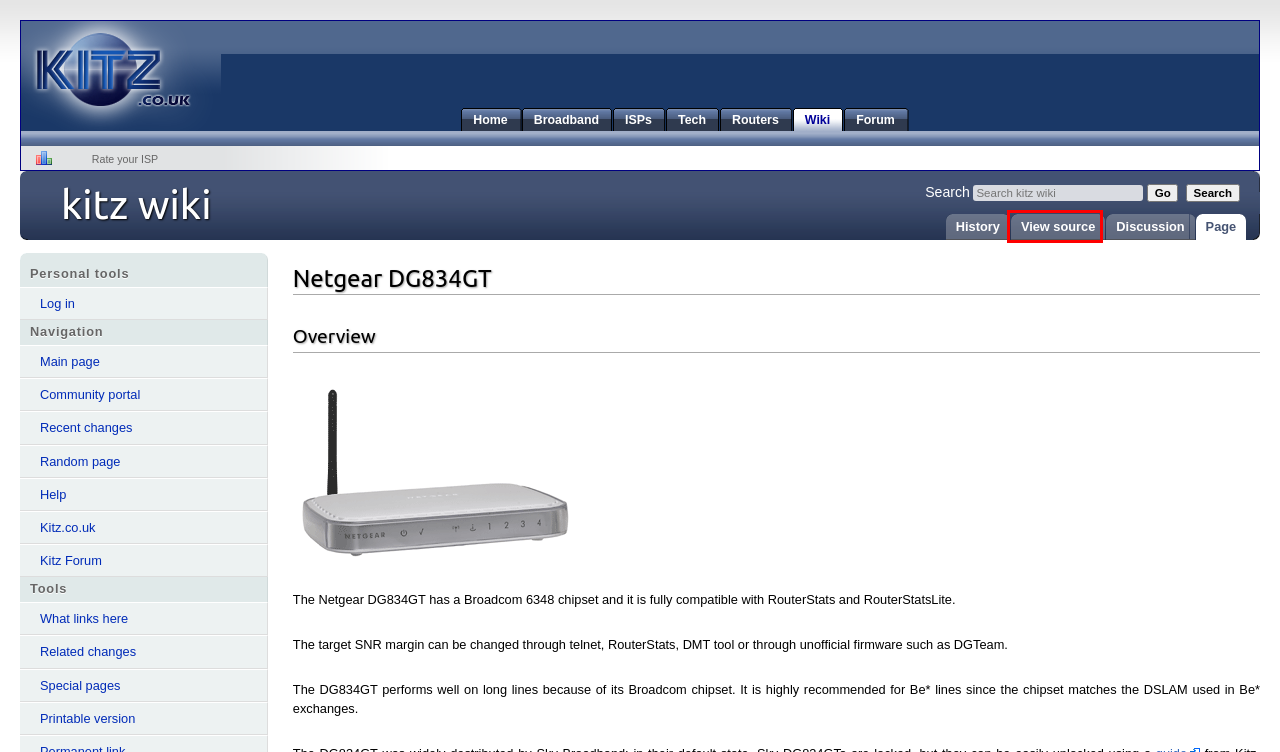Please examine the screenshot provided, which contains a red bounding box around a UI element. Select the webpage description that most accurately describes the new page displayed after clicking the highlighted element. Here are the candidates:
A. ::. Kitz  -  DSL Broadband Information  .::
B. ::. Kitz - Rate Your ISP .::
C. ::. Kitz - Tech Stuff & Tutorials .::
D. Kitz Forum - Index
E. Permission error - kitz wiki
F. kitz.co.uk - DSL Broadband Information
G. ::. Kitz - ISP Information  .::
H. kitz wiki

E